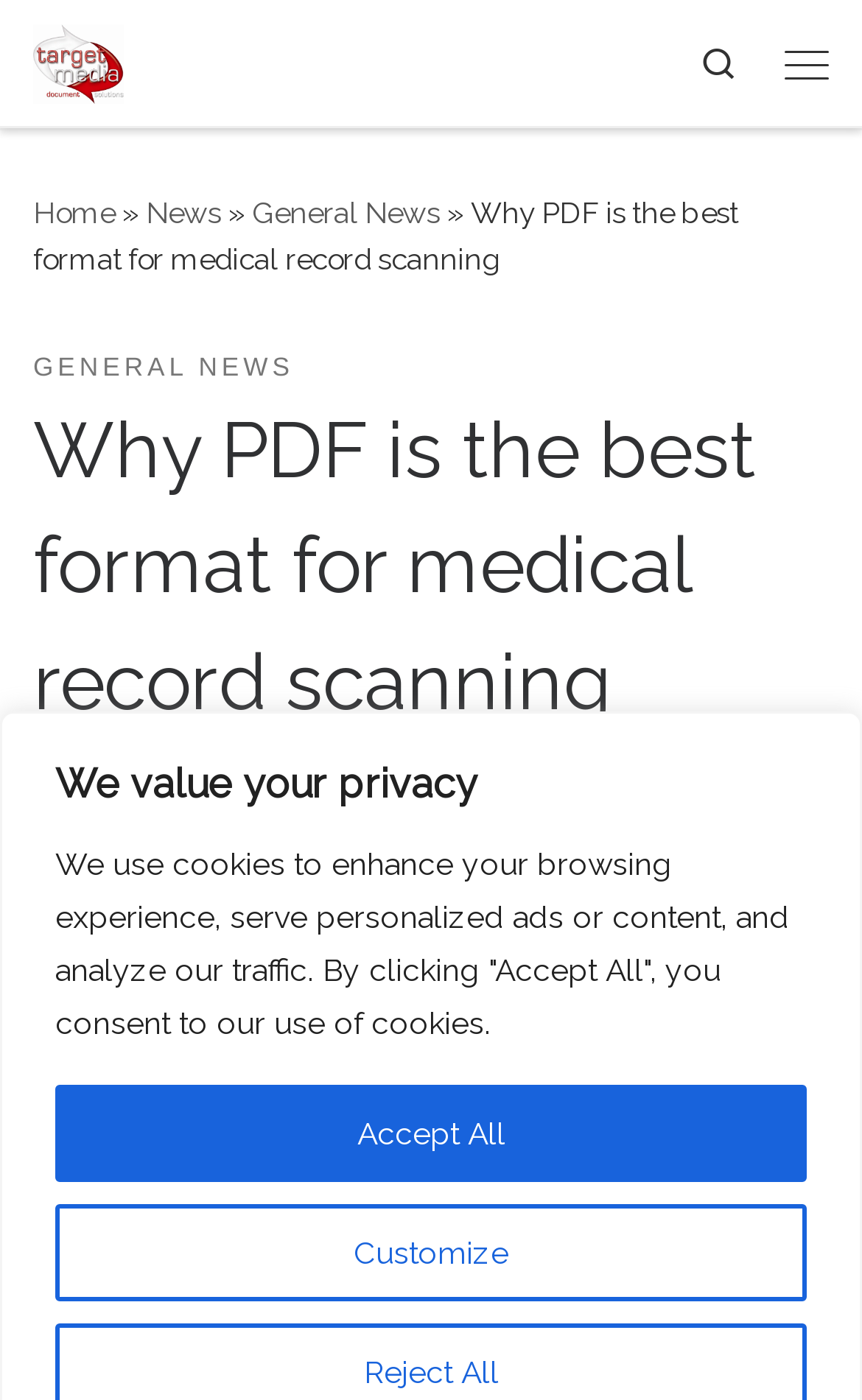What is the purpose of the company?
Can you offer a detailed and complete answer to this question?

I inferred the purpose of the company by reading the company description 'Target Media Document Solutions | Affordable and efficient document scanning, archiving and intelligent data capture services throughout the UK' and the article which talks about backfile scanning of medical records.